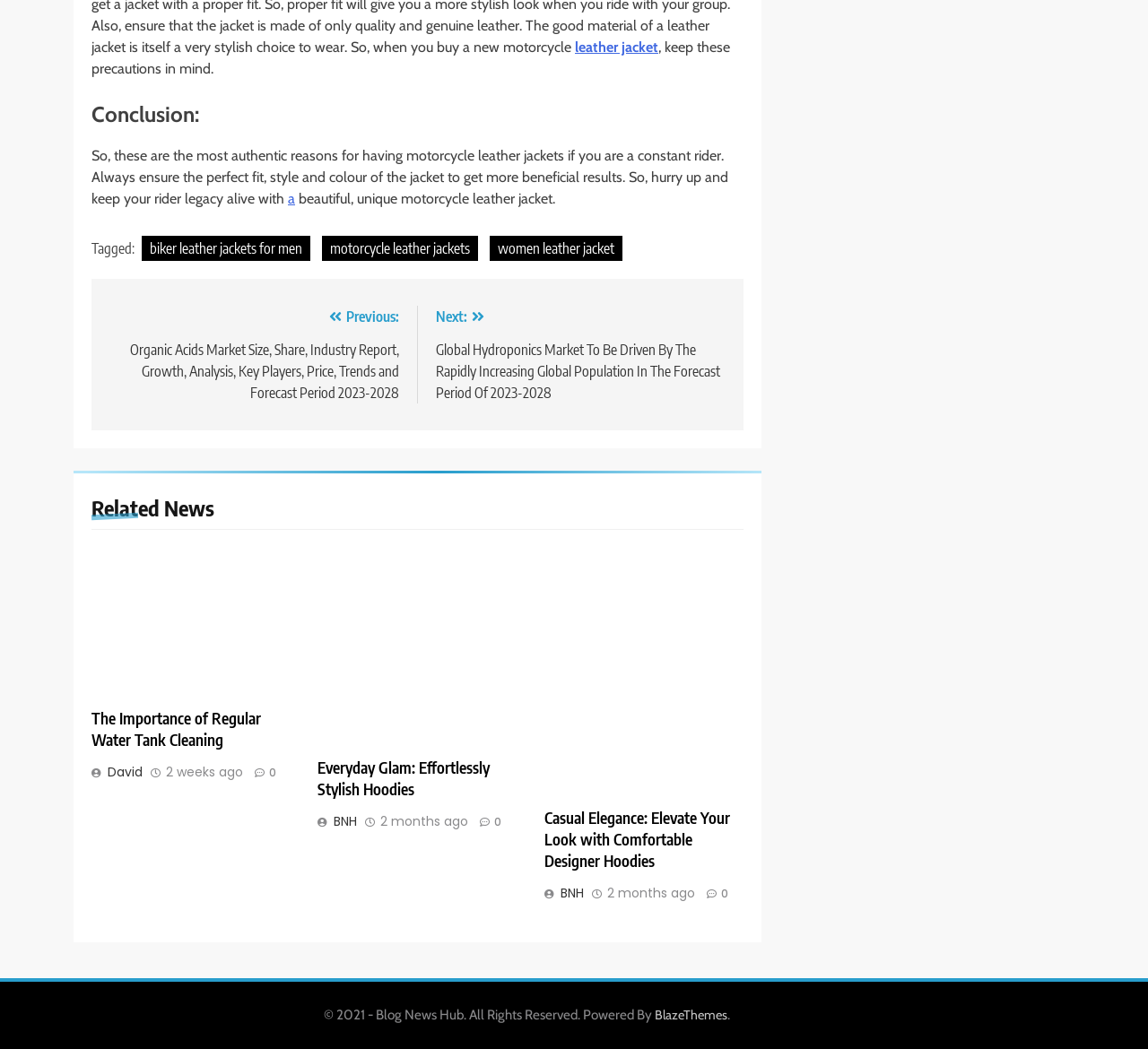Highlight the bounding box coordinates of the element you need to click to perform the following instruction: "Visit 'BlazeThemes'."

[0.57, 0.96, 0.634, 0.975]